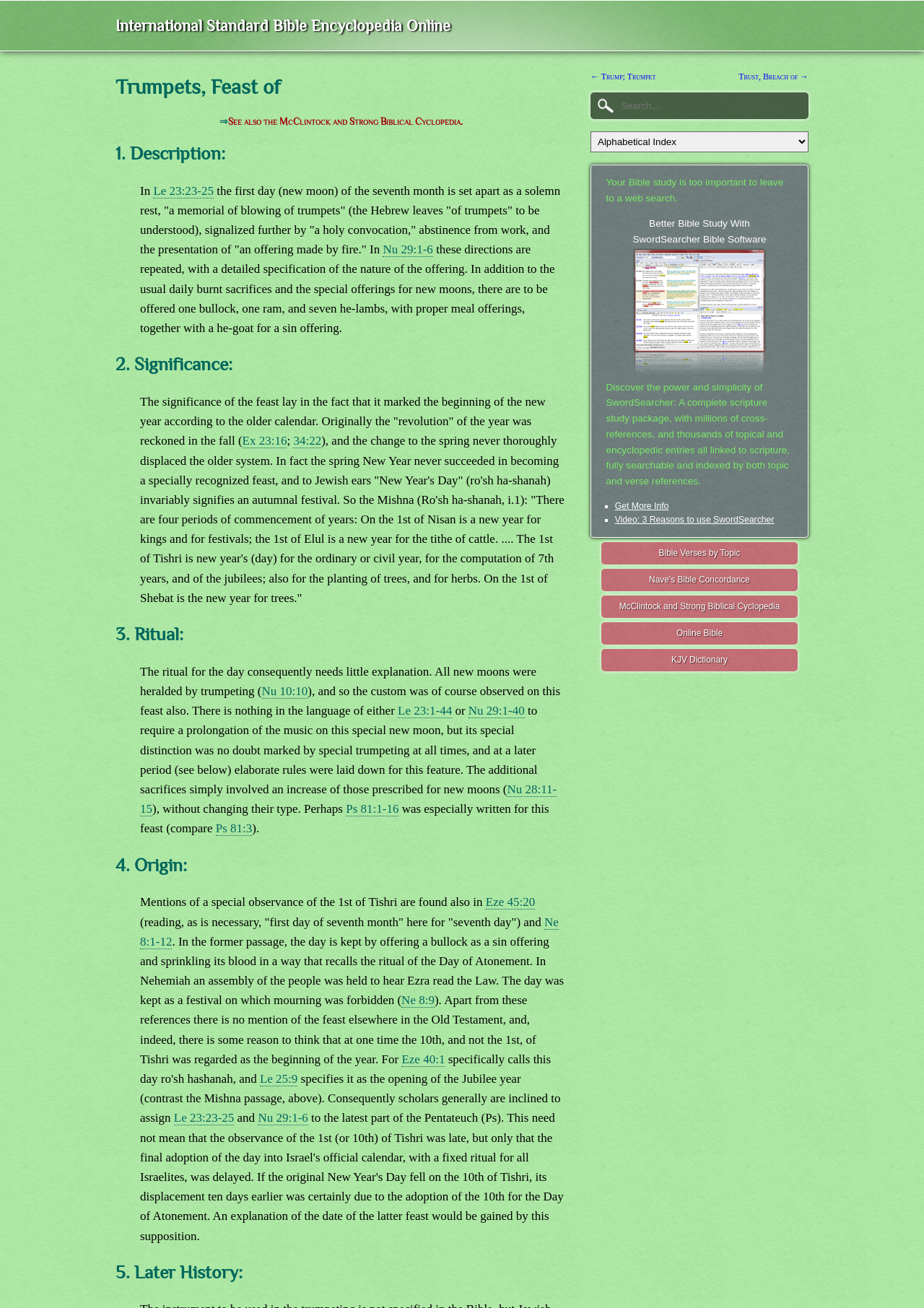Determine the bounding box coordinates of the clickable region to execute the instruction: "Search for a Bible topic". The coordinates should be four float numbers between 0 and 1, denoted as [left, top, right, bottom].

[0.67, 0.076, 0.805, 0.085]